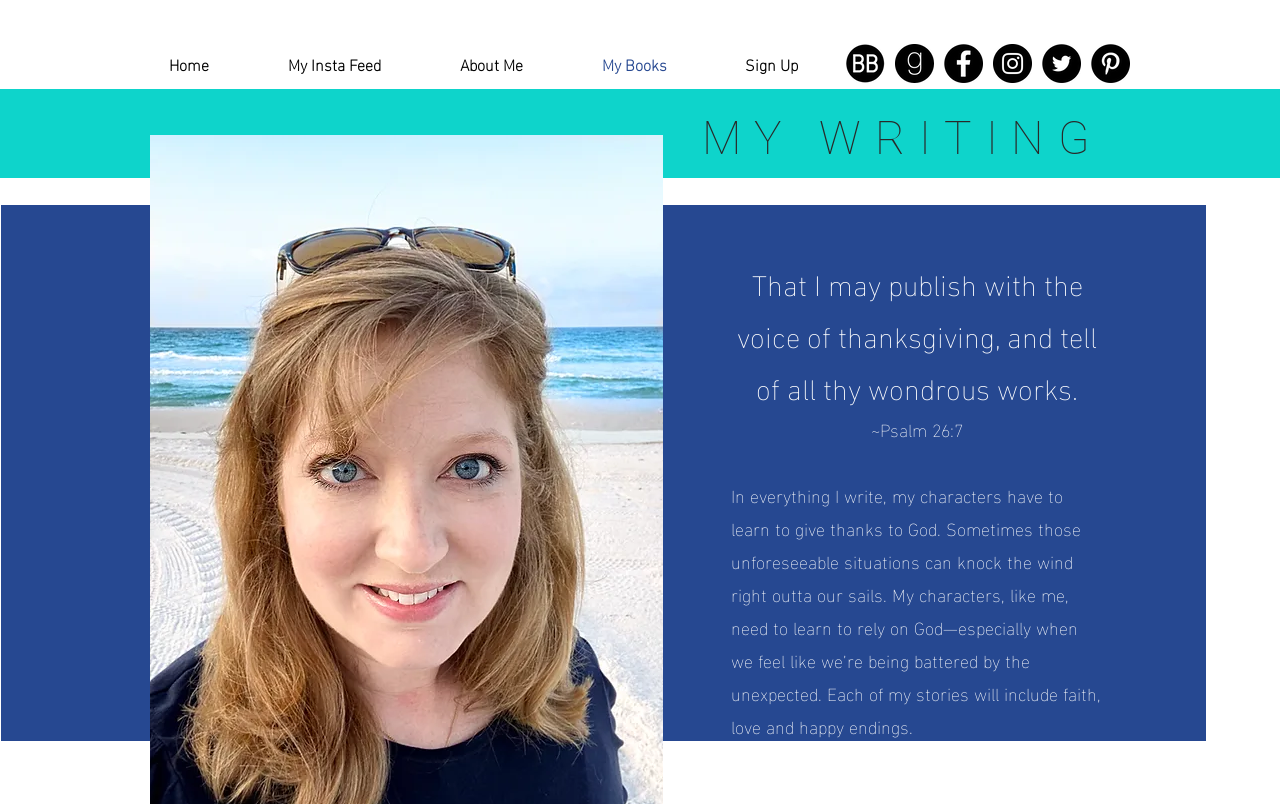Show me the bounding box coordinates of the clickable region to achieve the task as per the instruction: "sign up for updates".

[0.552, 0.049, 0.654, 0.111]